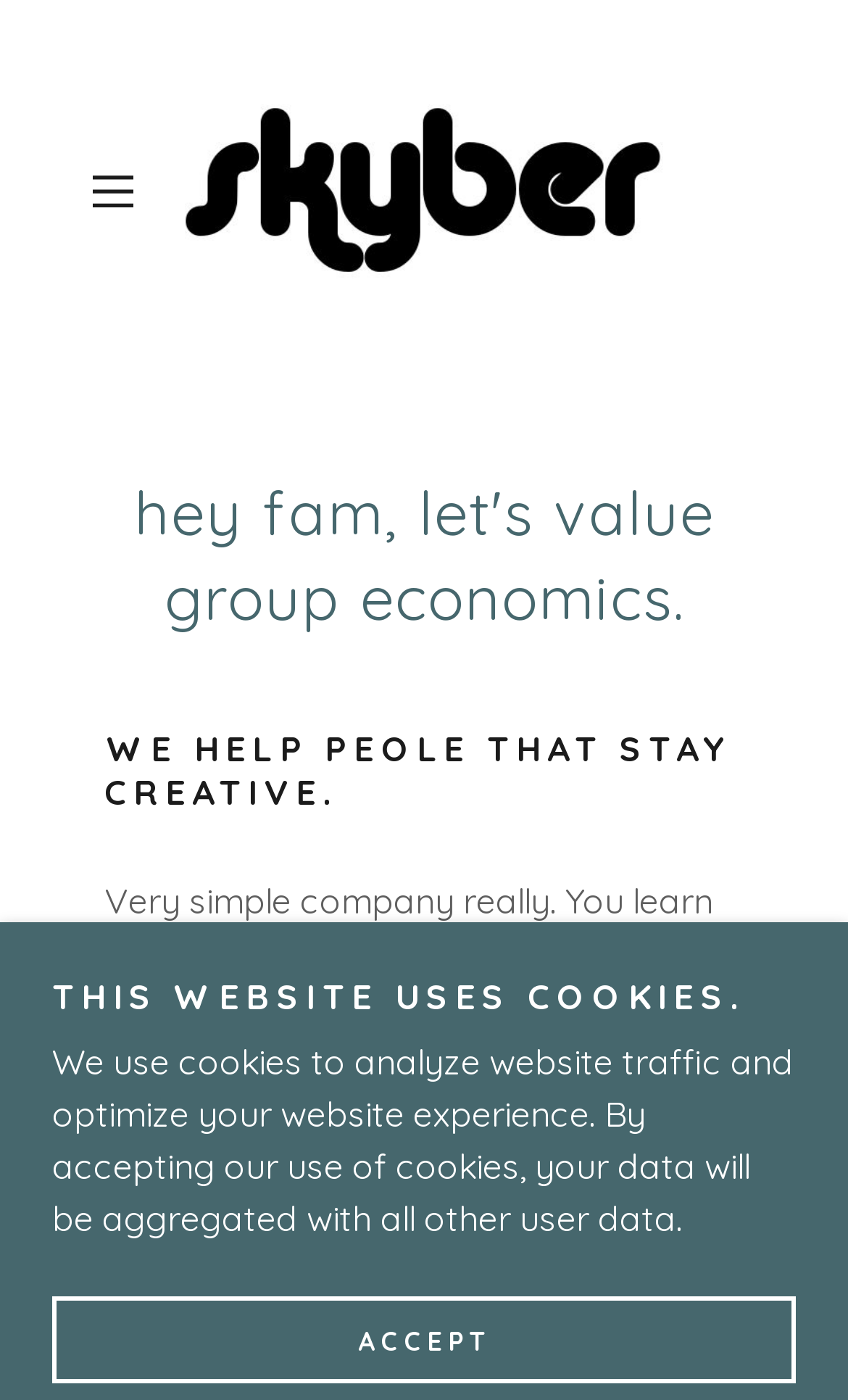Respond to the question below with a concise word or phrase:
What is the tone of the website?

Casual